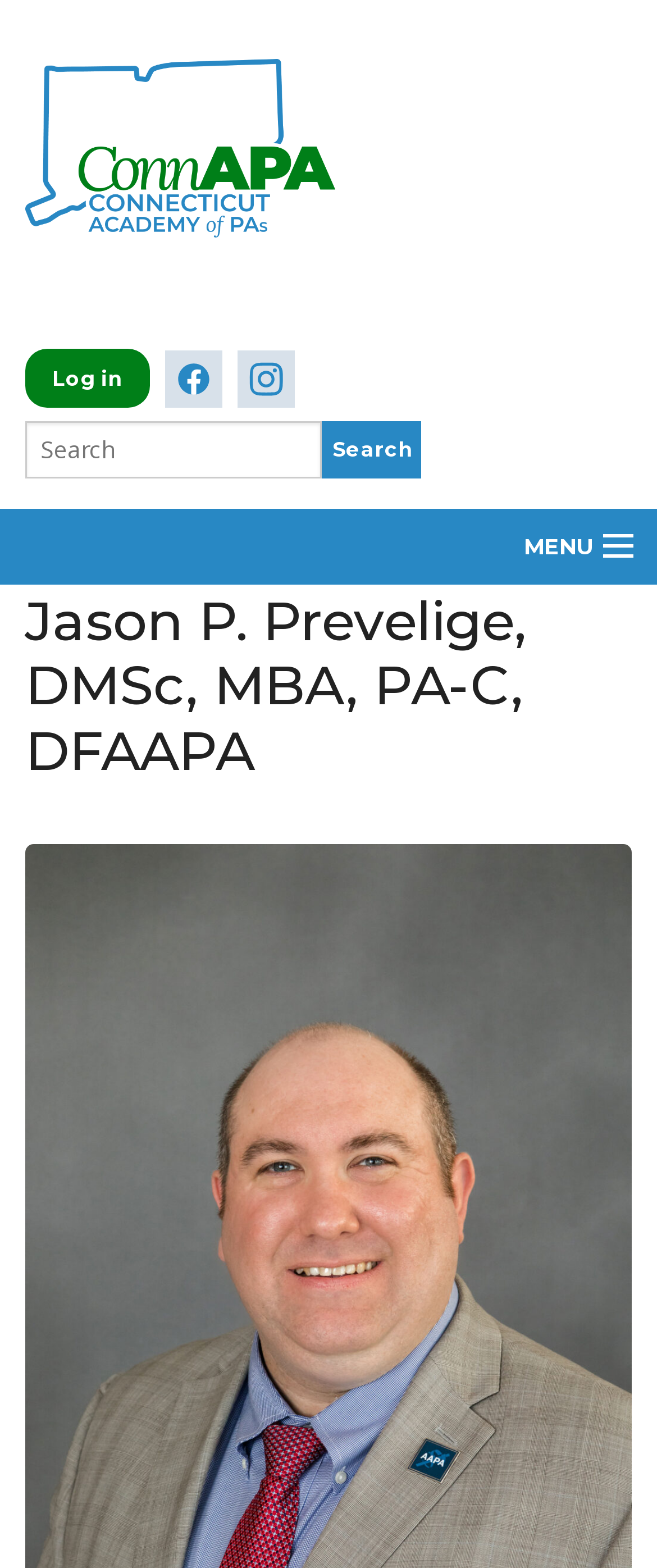Determine the bounding box coordinates of the section I need to click to execute the following instruction: "Go to ABOUT page". Provide the coordinates as four float numbers between 0 and 1, i.e., [left, top, right, bottom].

[0.0, 0.373, 1.0, 0.42]